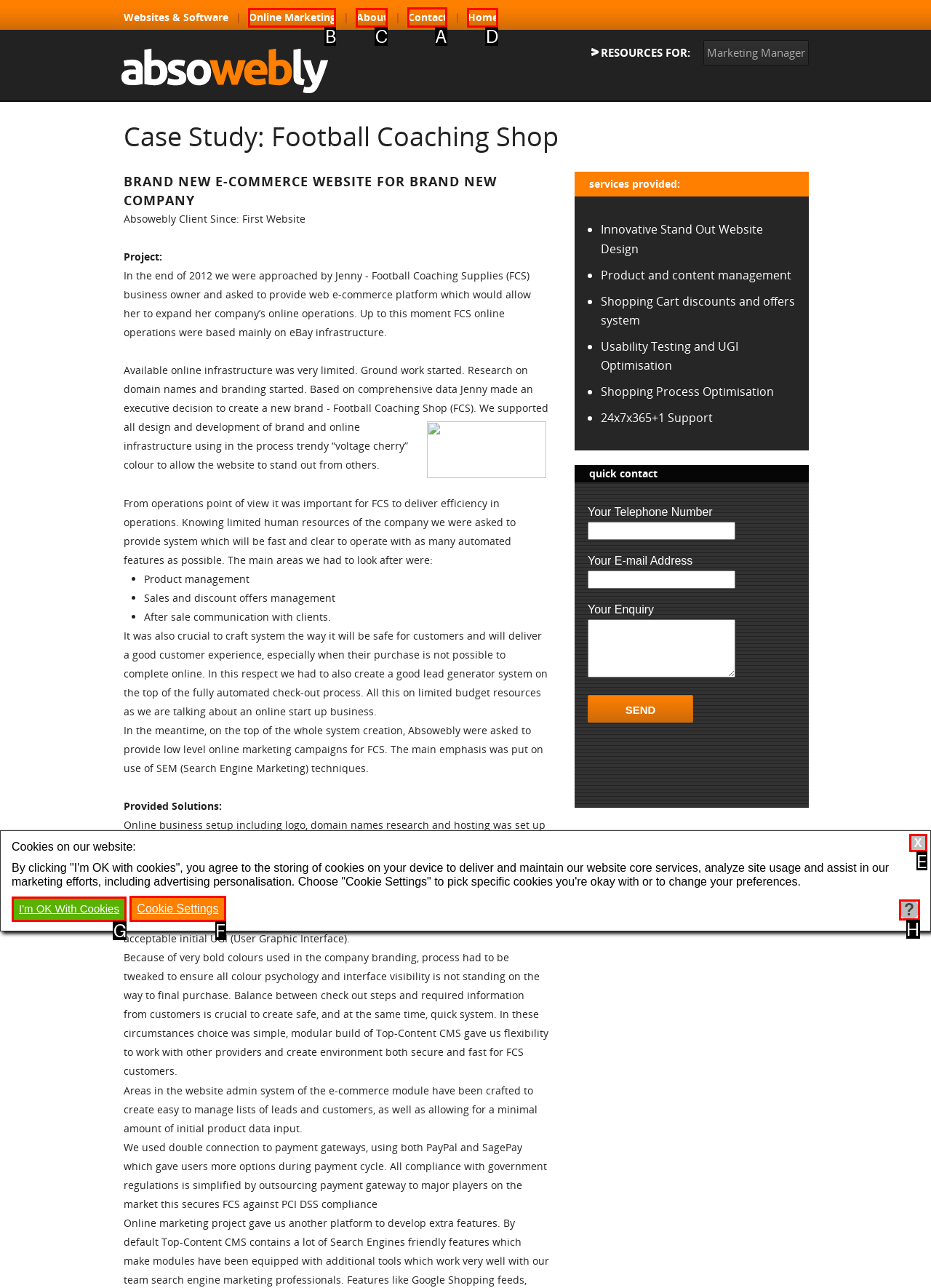Identify the correct HTML element to click to accomplish this task: Click on 'Contact'
Respond with the letter corresponding to the correct choice.

A